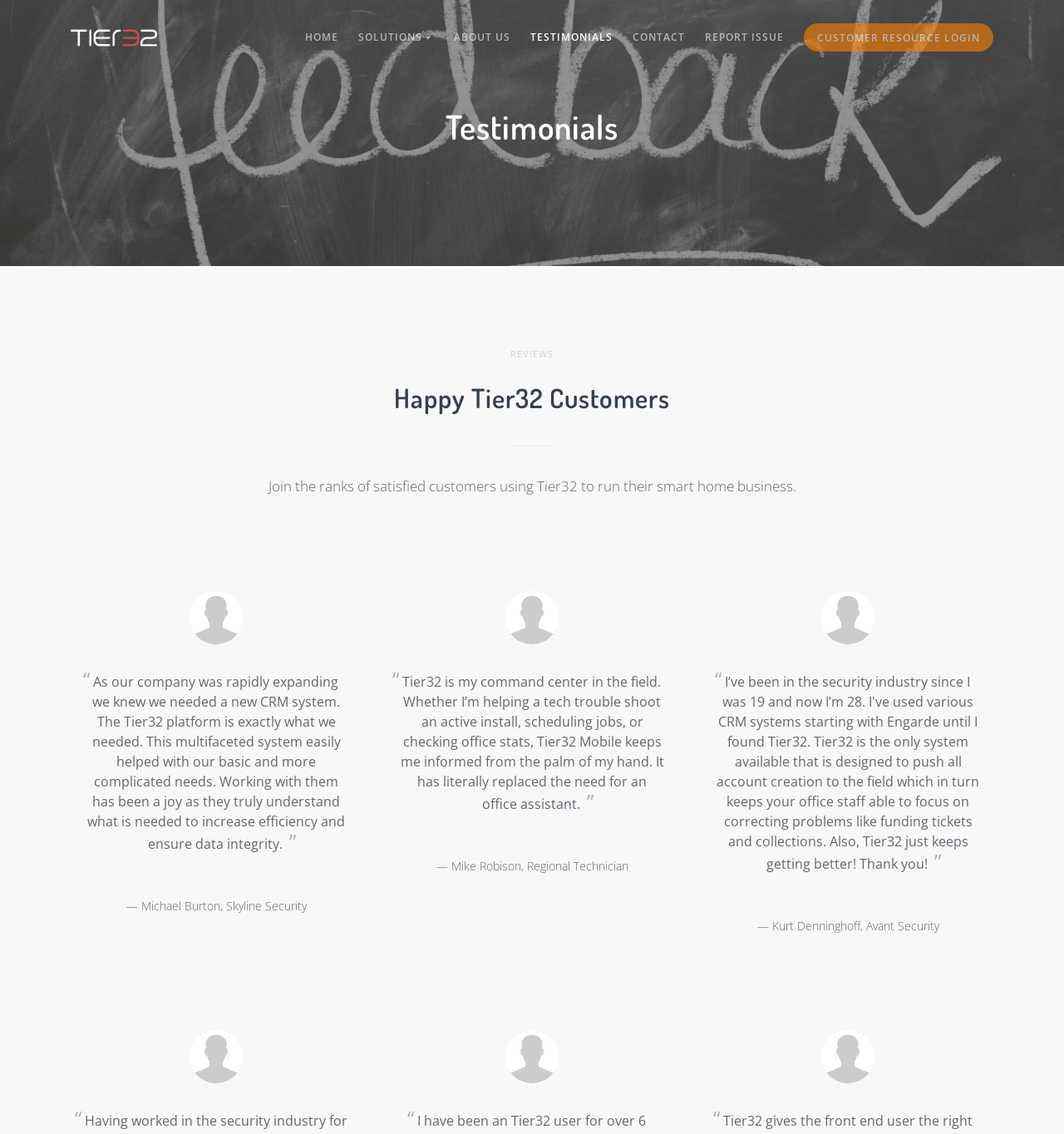Can you find the bounding box coordinates for the UI element given this description: "Customer Resource Login"? Provide the coordinates as four float numbers between 0 and 1: [left, top, right, bottom].

[0.755, 0.021, 0.934, 0.045]